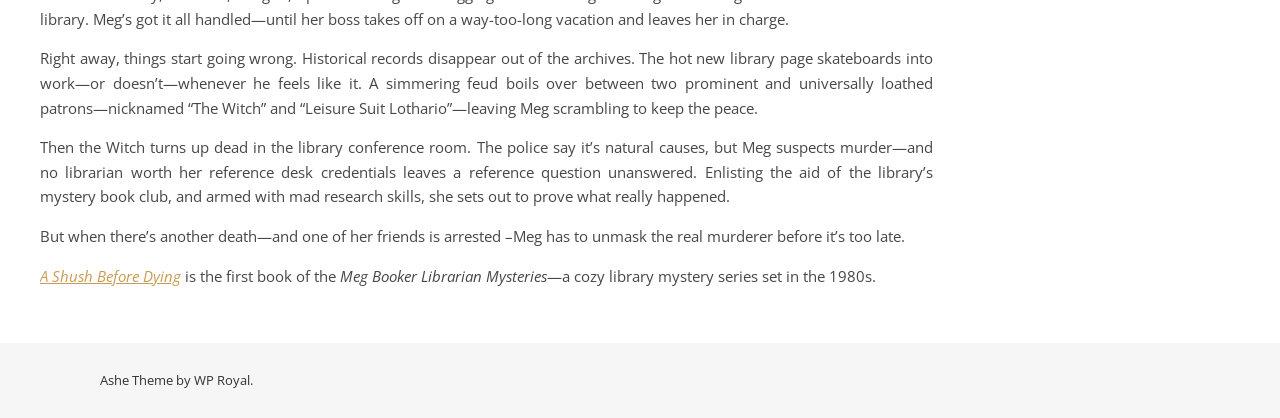Determine the bounding box coordinates of the UI element described by: "WP Royal".

[0.152, 0.888, 0.195, 0.931]